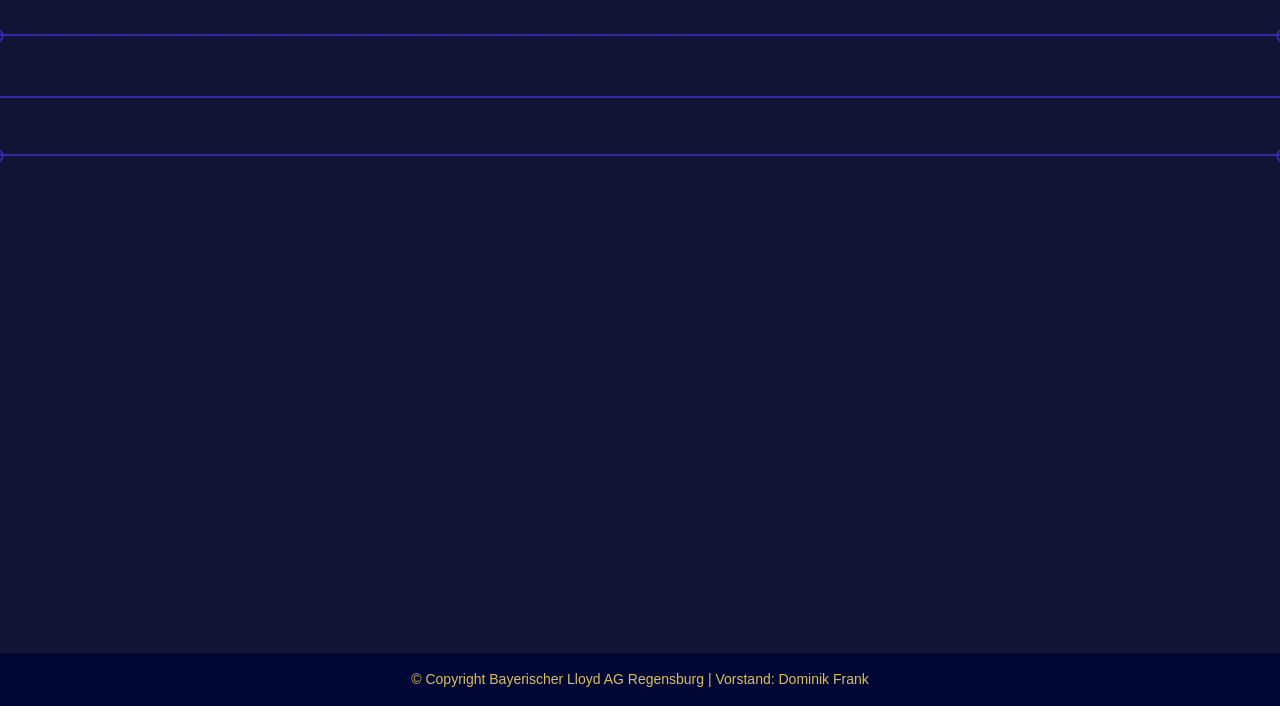Using the information in the image, could you please answer the following question in detail:
What is the copyright information of the webpage?

I found a static text element at the bottom of the webpage with the text '© Copyright Bayerischer Lloyd AG Regensburg | Vorstand: Dominik Frank'. This text provides the copyright information of the webpage, which includes the name of the company and the name of the person in charge.